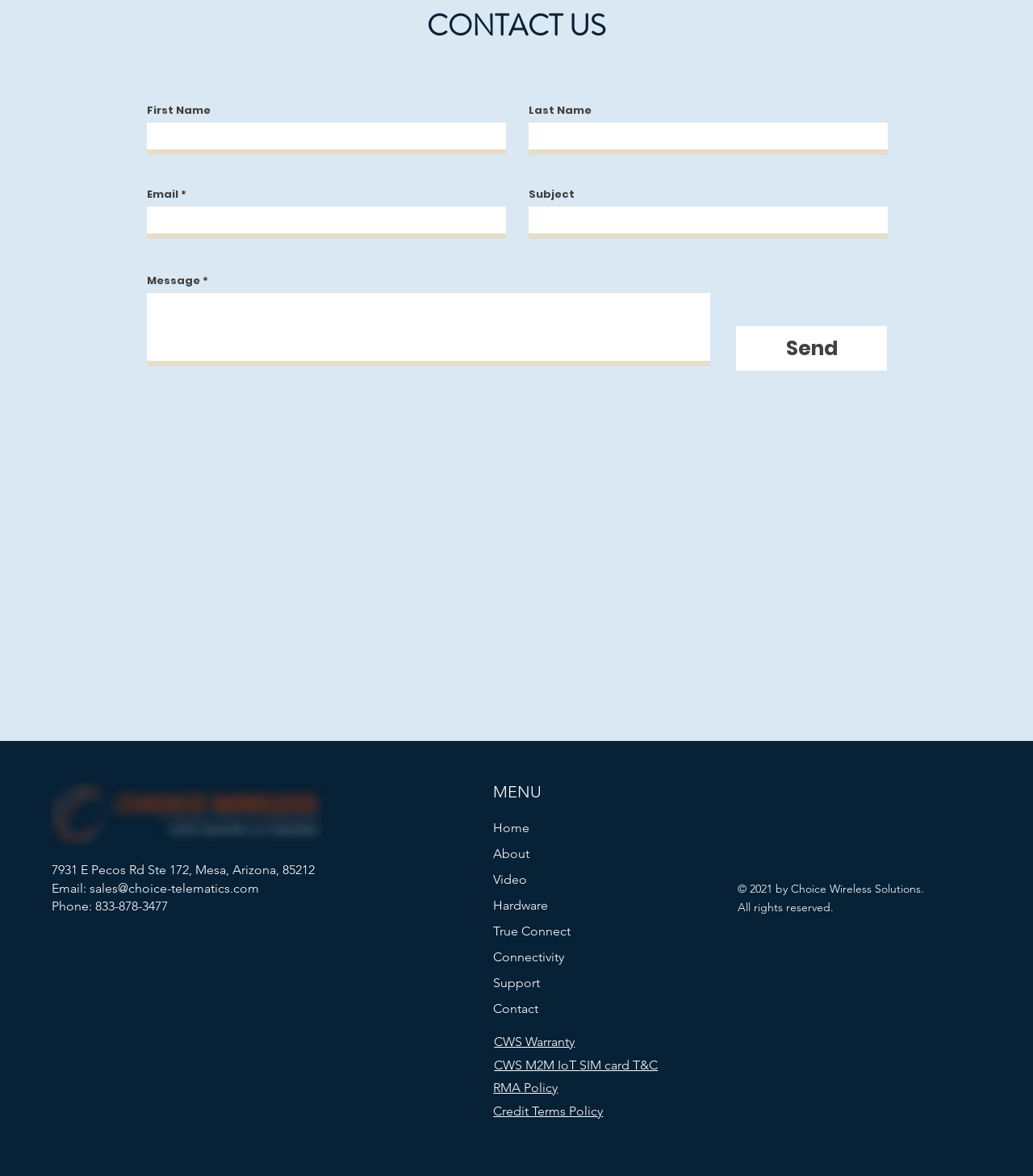What is the name of the logo image?
Relying on the image, give a concise answer in one word or a brief phrase.

Color logo - no background.png